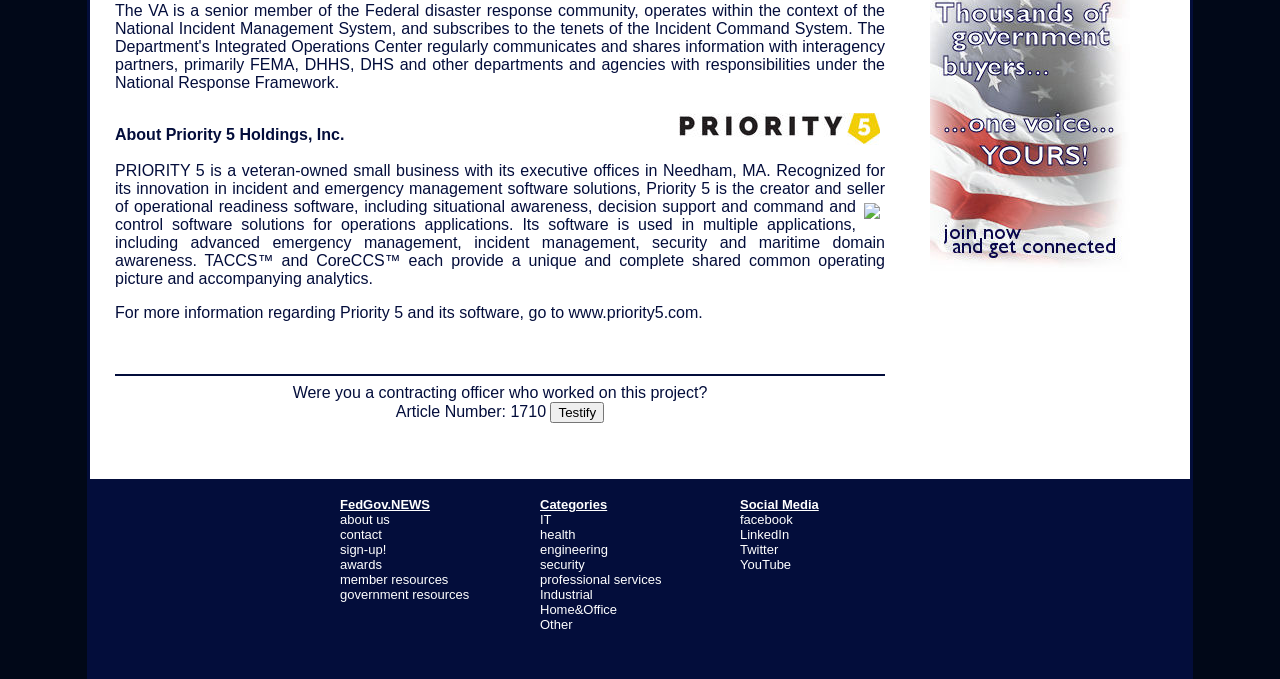Specify the bounding box coordinates (top-left x, top-left y, bottom-right x, bottom-right y) of the UI element in the screenshot that matches this description: about us

[0.266, 0.754, 0.305, 0.776]